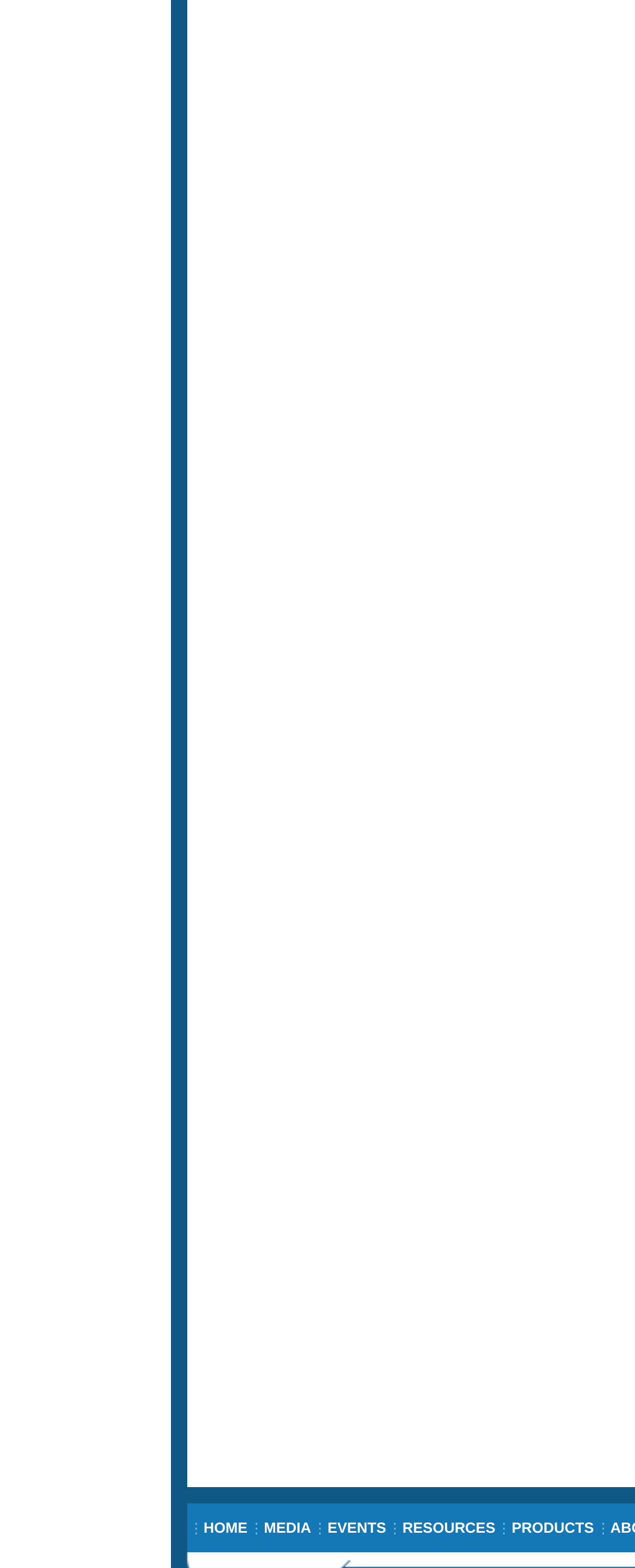Determine the bounding box coordinates for the UI element with the following description: "RESOURCES". The coordinates should be four float numbers between 0 and 1, represented as [left, top, right, bottom].

[0.634, 0.969, 0.78, 0.98]